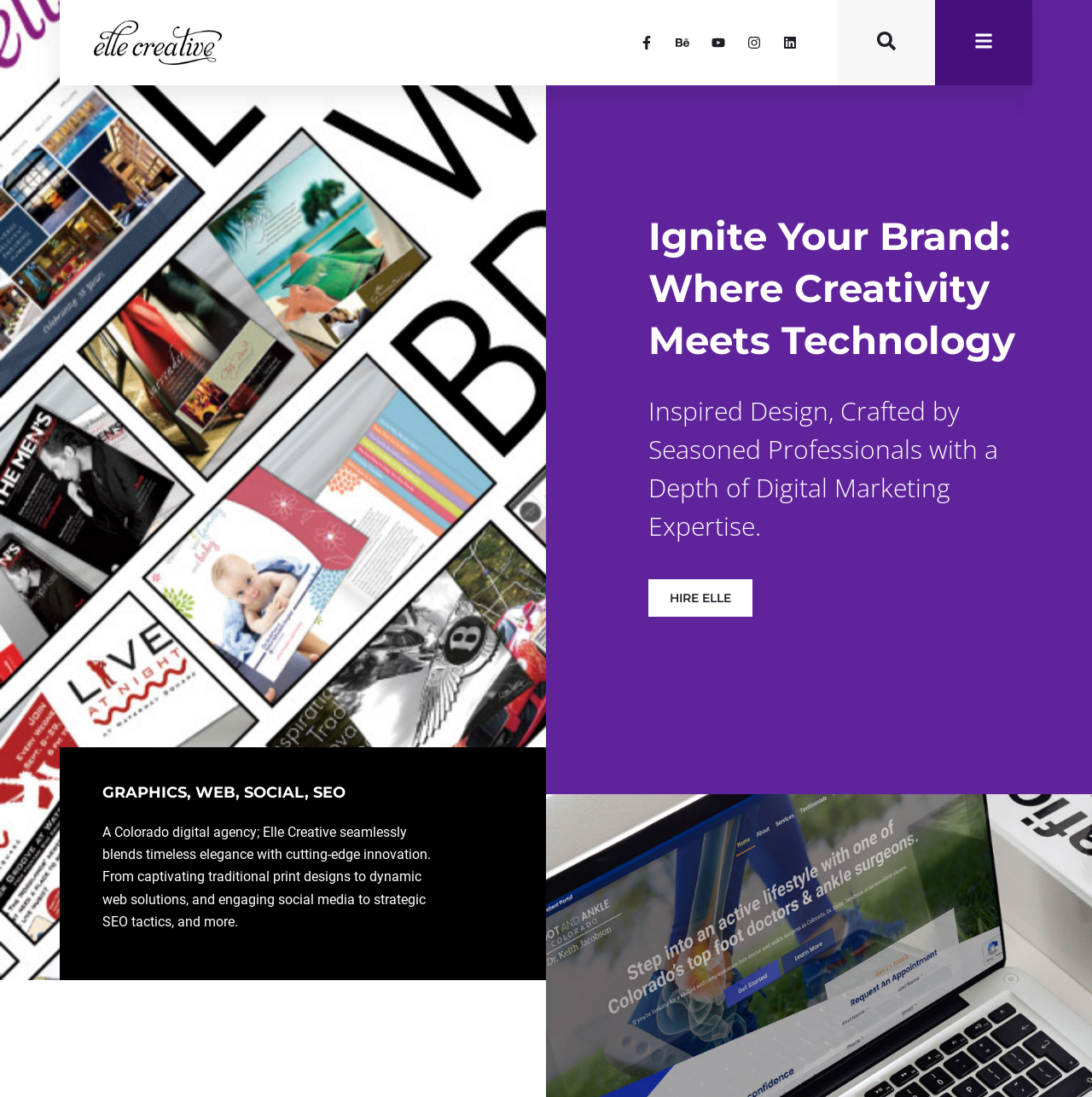Find the bounding box coordinates for the element described here: "Hire Elle".

[0.594, 0.528, 0.689, 0.562]